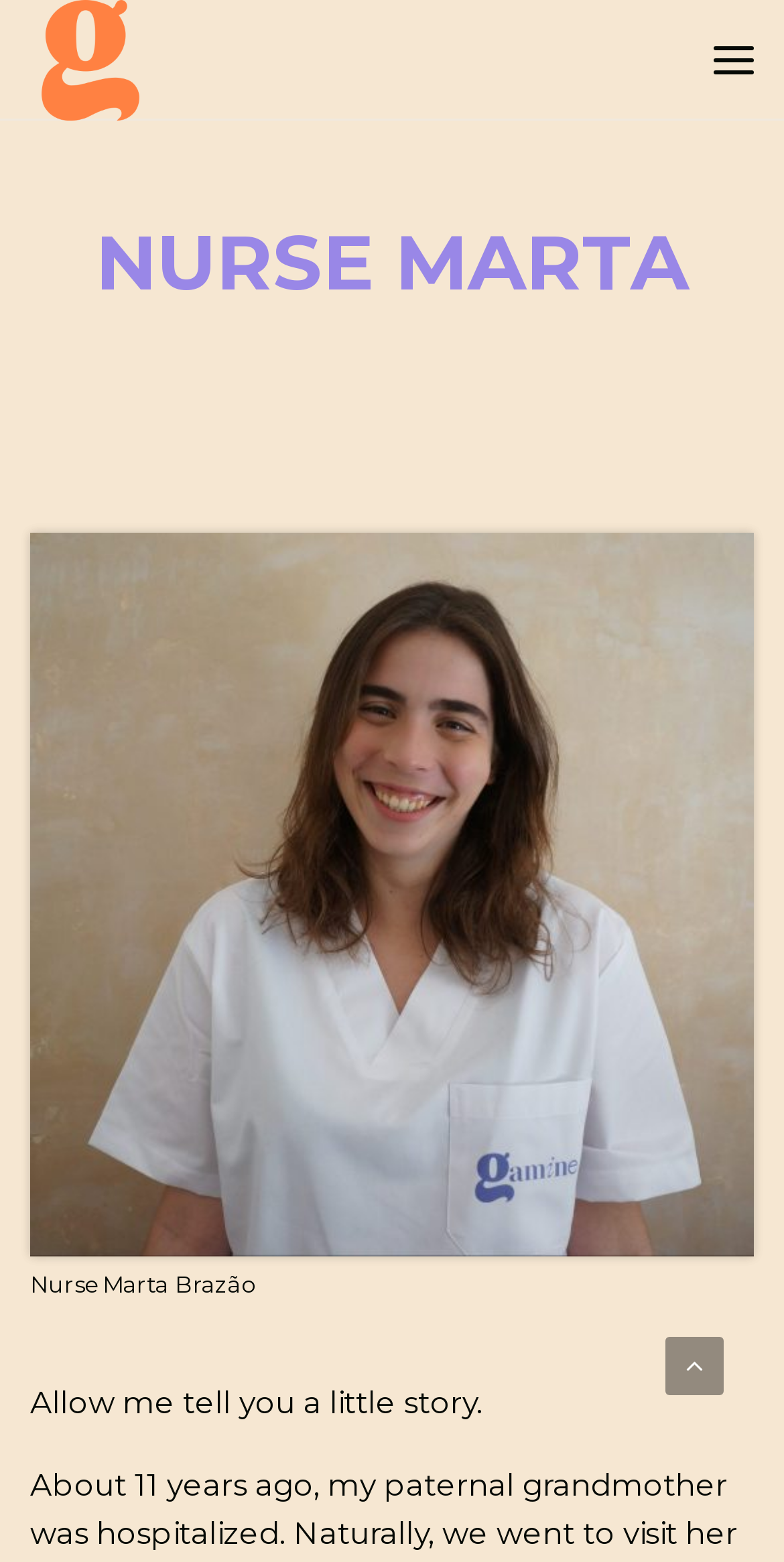From the webpage screenshot, identify the region described by alt="Gamine" title="Gamine". Provide the bounding box coordinates as (top-left x, top-left y, bottom-right x, bottom-right y), with each value being a floating point number between 0 and 1.

[0.038, 0.0, 0.192, 0.077]